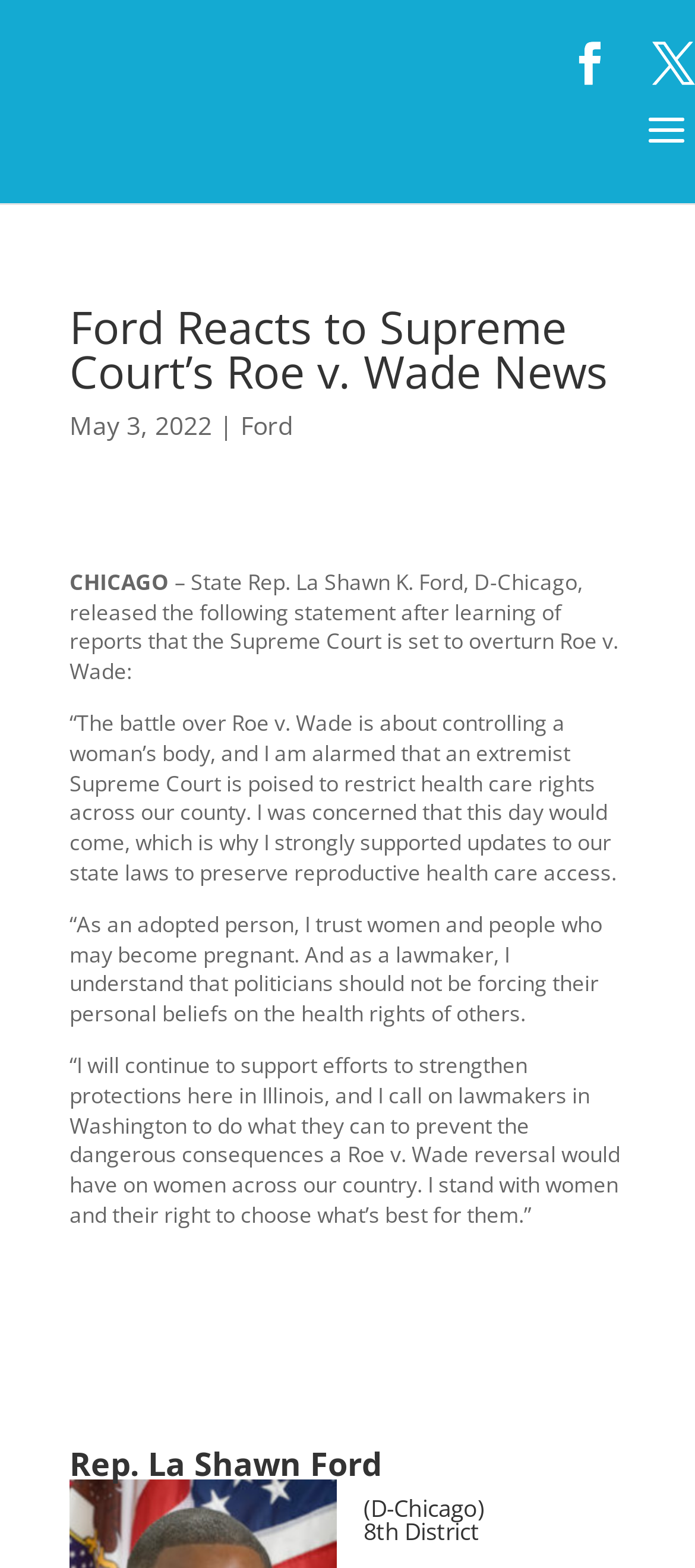Determine which piece of text is the heading of the webpage and provide it.

Ford Reacts to Supreme Court’s Roe v. Wade News